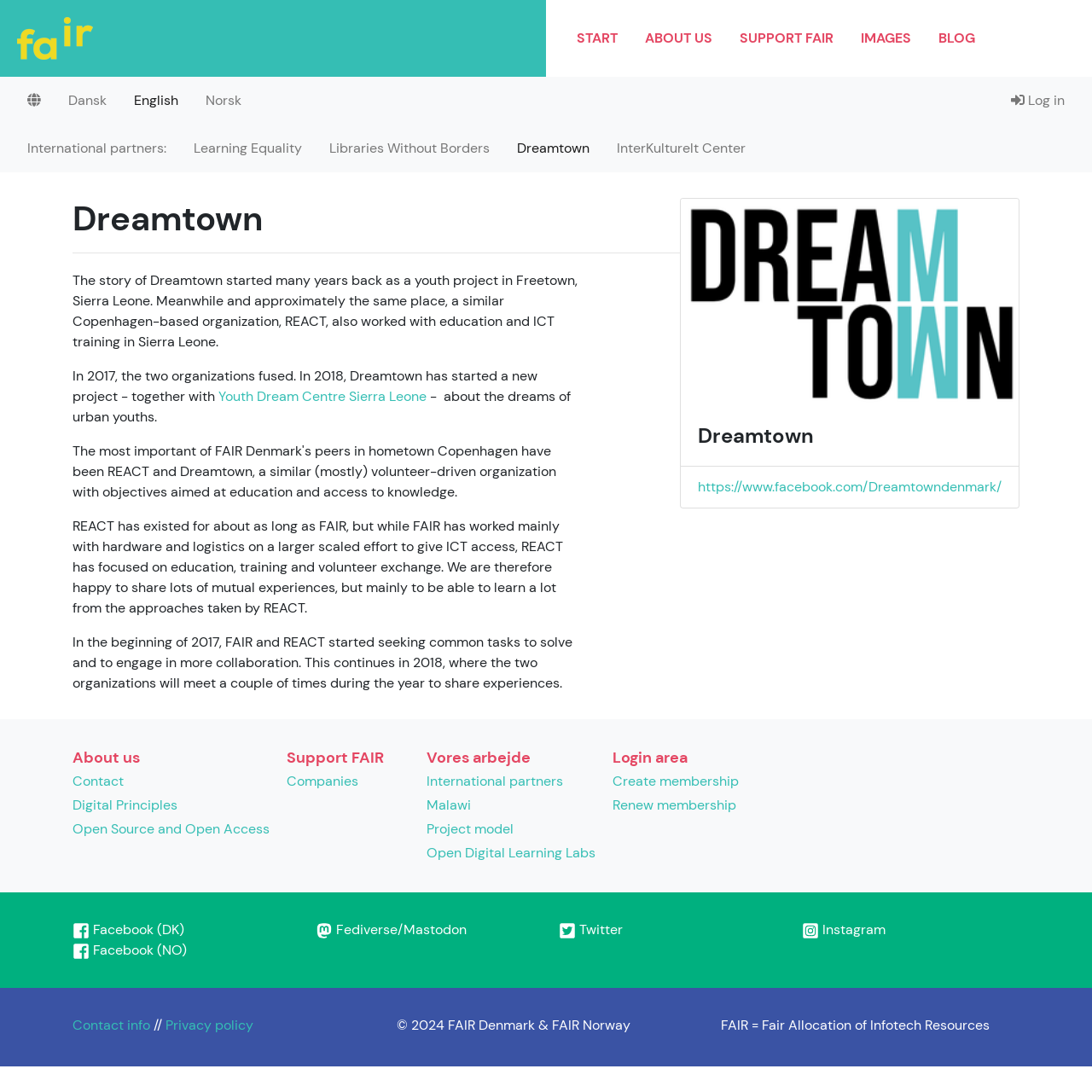Identify the bounding box coordinates of the part that should be clicked to carry out this instruction: "Read about Youth Dream Centre Sierra Leone".

[0.2, 0.355, 0.391, 0.371]